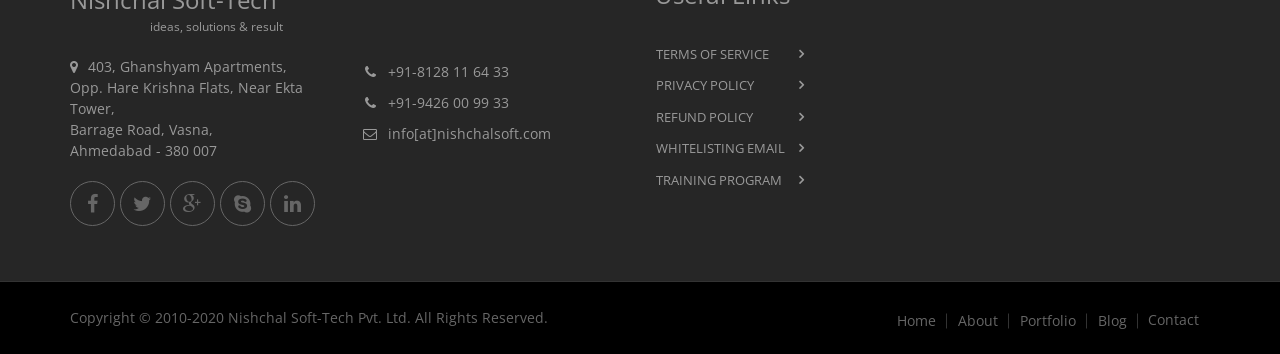Specify the bounding box coordinates of the element's area that should be clicked to execute the given instruction: "call the phone number". The coordinates should be four float numbers between 0 and 1, i.e., [left, top, right, bottom].

[0.303, 0.174, 0.397, 0.228]